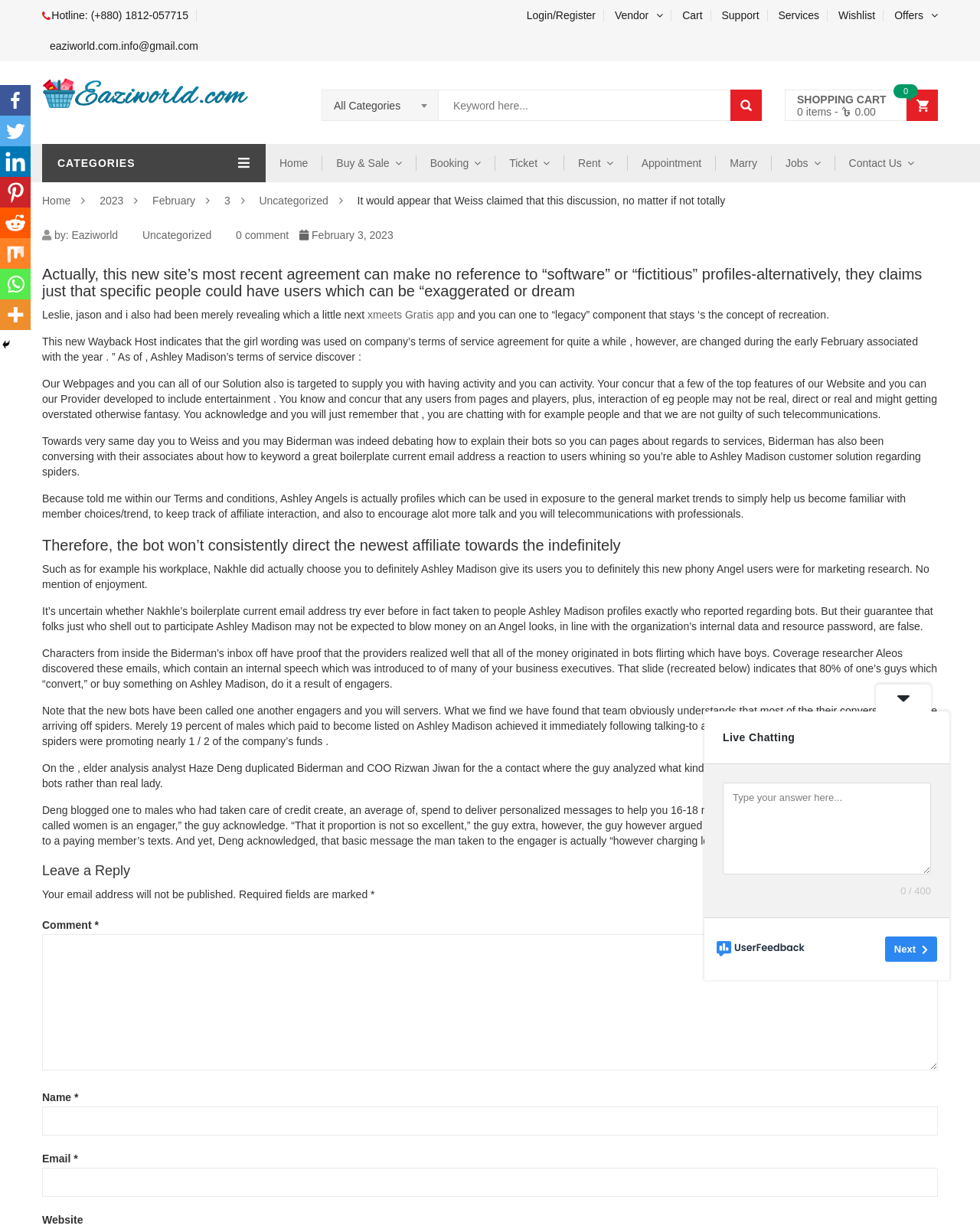Please give the bounding box coordinates of the area that should be clicked to fulfill the following instruction: "Click on the 'Login/Register' link". The coordinates should be in the format of four float numbers from 0 to 1, i.e., [left, top, right, bottom].

[0.537, 0.007, 0.616, 0.017]